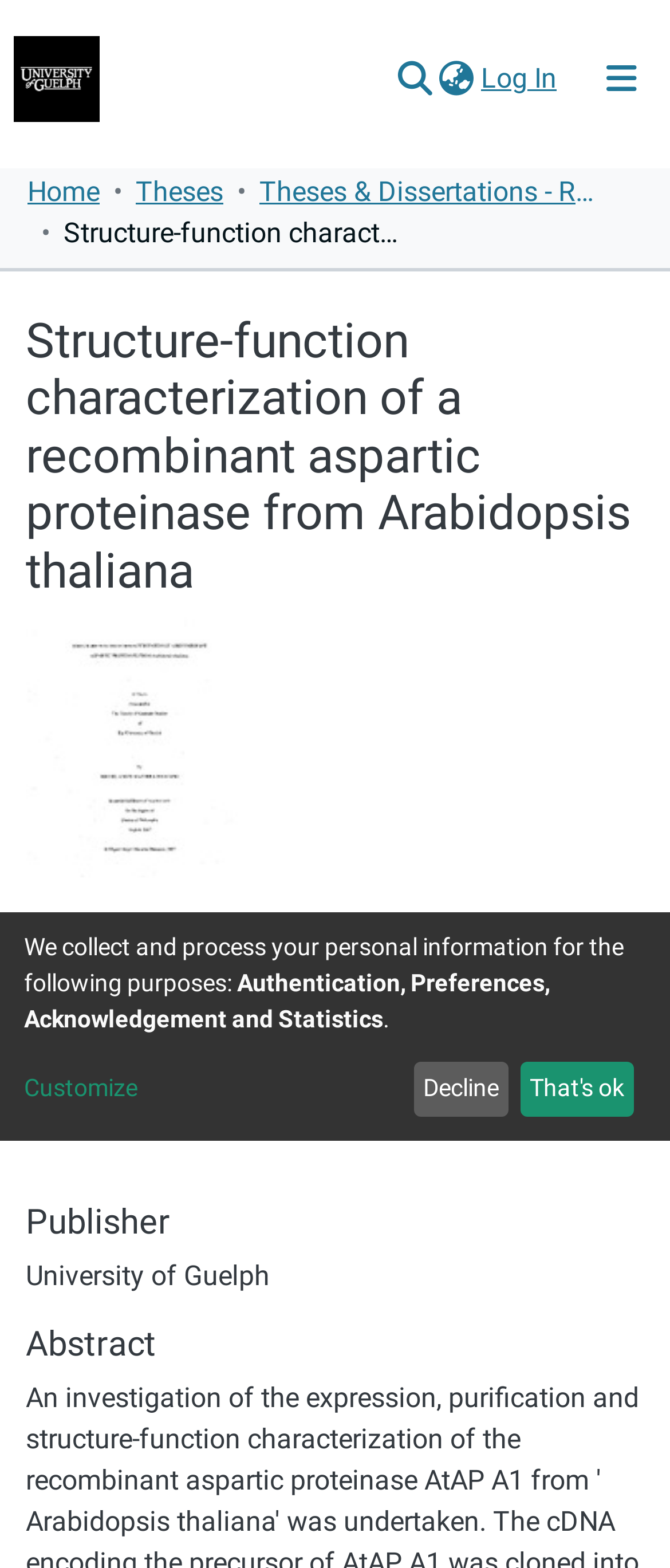Extract the bounding box coordinates for the described element: "MazorraManzano_MiguelA_PhD.pdf (6.14 MB)". The coordinates should be represented as four float numbers between 0 and 1: [left, top, right, bottom].

[0.038, 0.622, 0.882, 0.642]